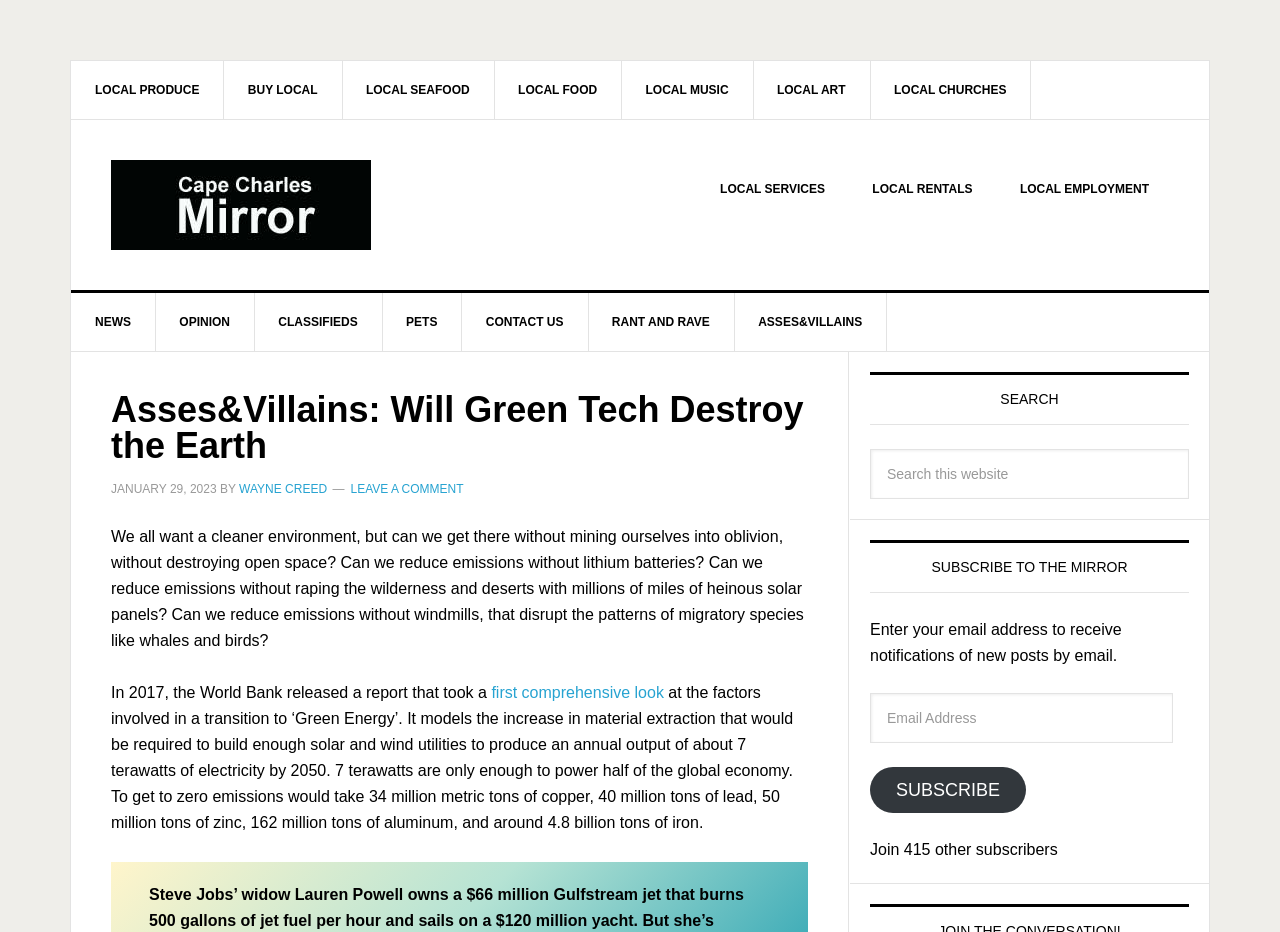Identify the bounding box coordinates of the clickable region required to complete the instruction: "Leave a comment". The coordinates should be given as four float numbers within the range of 0 and 1, i.e., [left, top, right, bottom].

[0.274, 0.517, 0.362, 0.532]